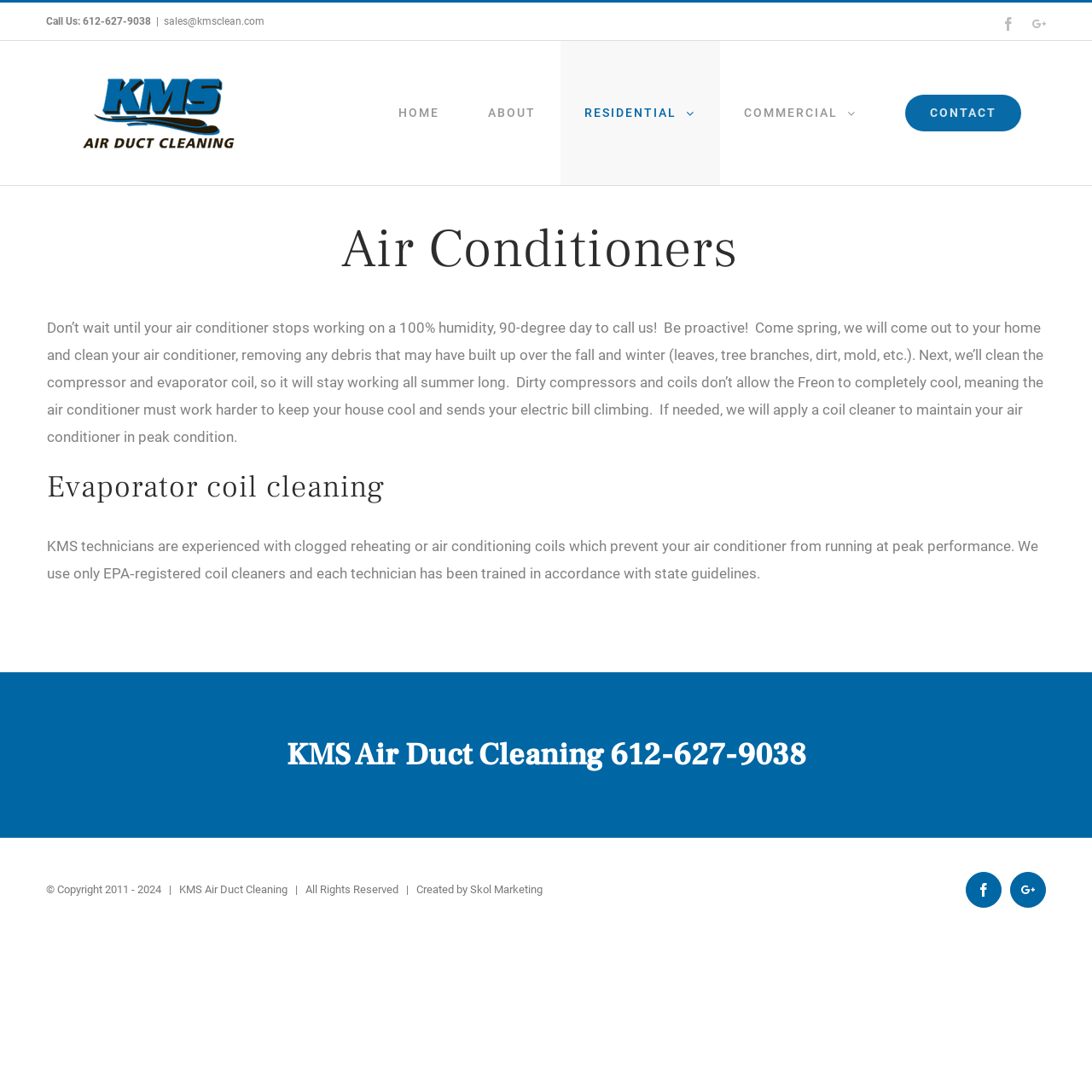Determine the bounding box coordinates for the clickable element to execute this instruction: "Call the phone number". Provide the coordinates as four float numbers between 0 and 1, i.e., [left, top, right, bottom].

[0.076, 0.014, 0.139, 0.025]